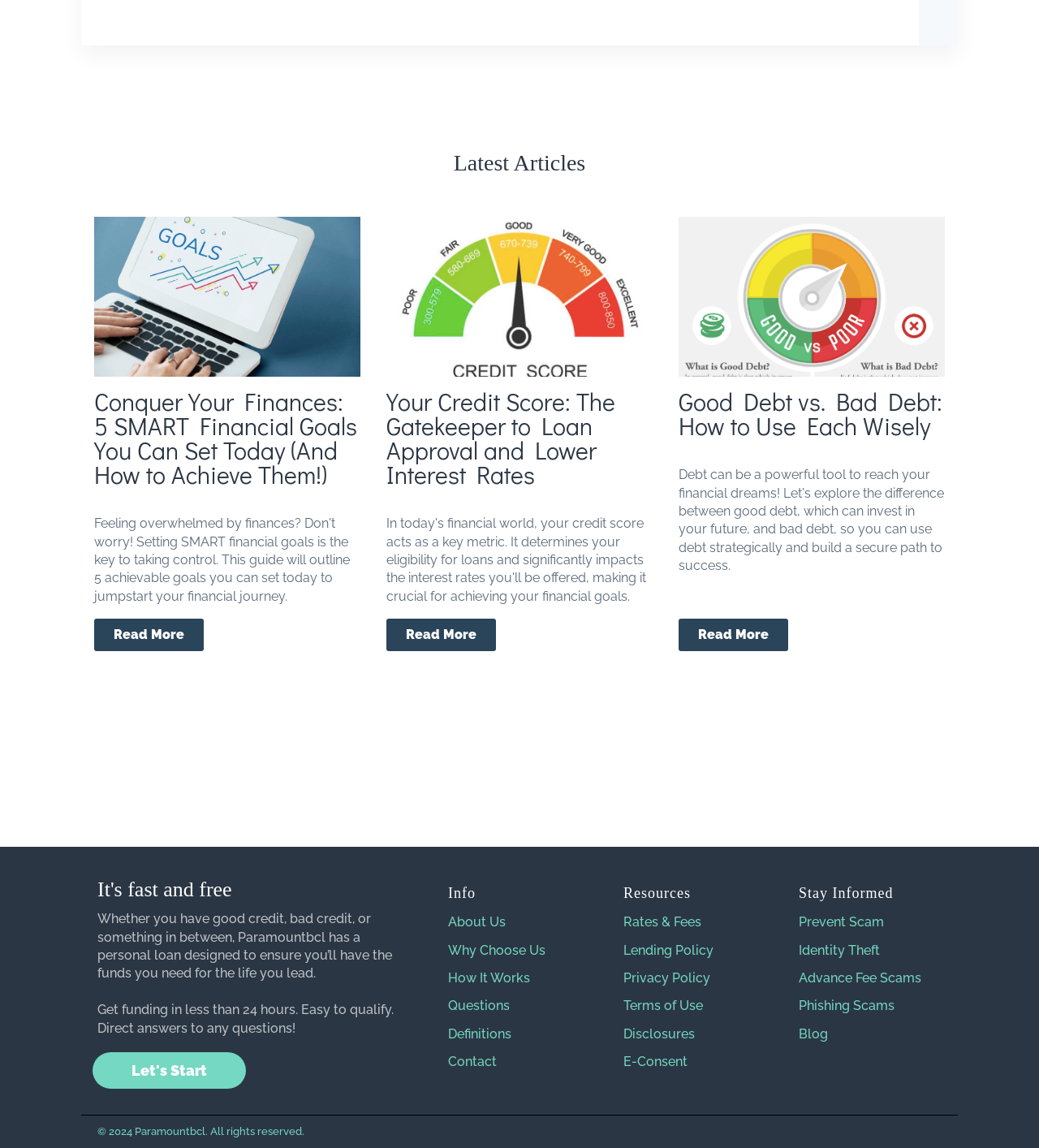Please identify the bounding box coordinates of the element I need to click to follow this instruction: "Read the blog".

[0.769, 0.893, 0.797, 0.909]